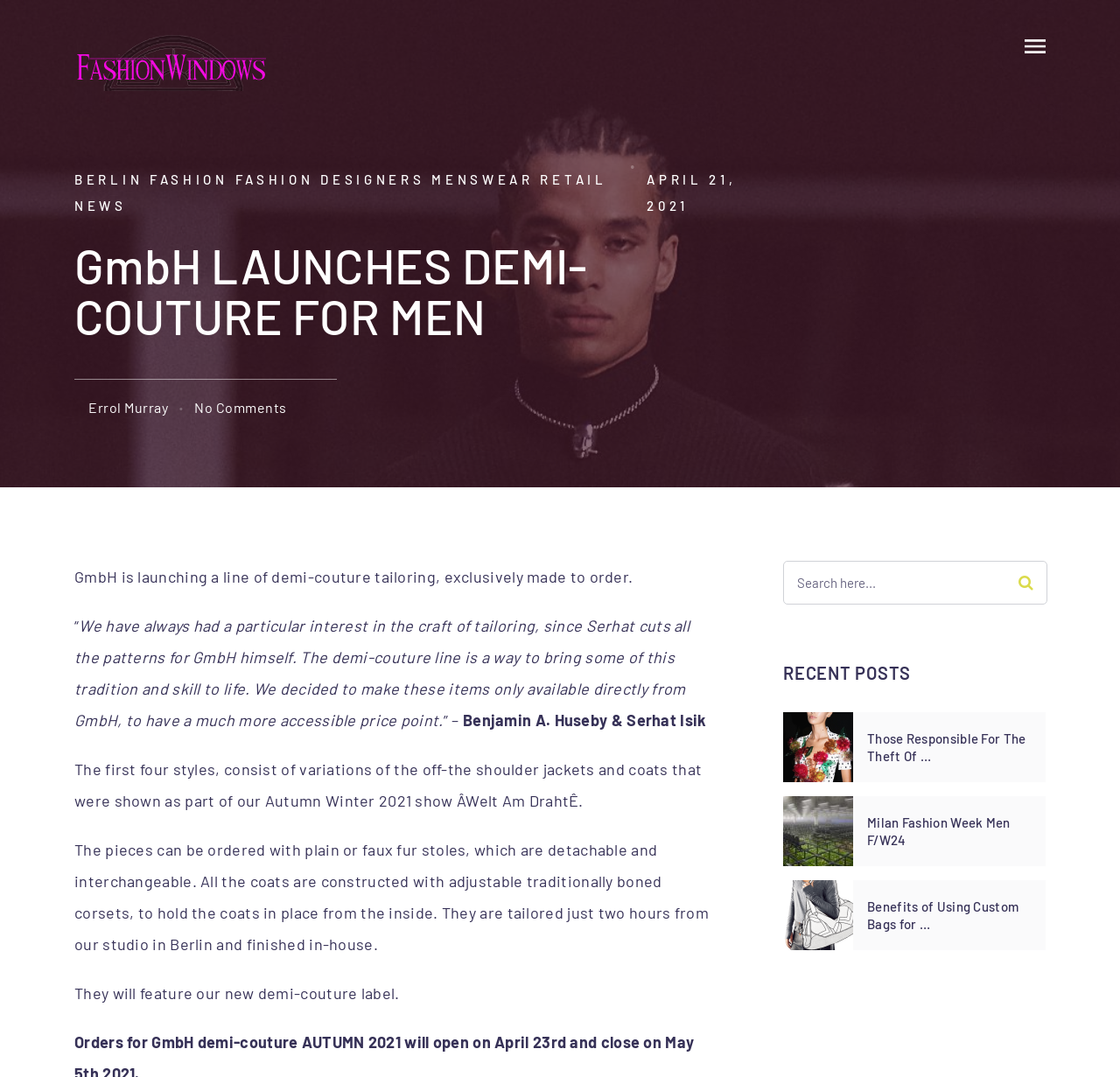What is the name of the fashion show mentioned in the article? Look at the image and give a one-word or short phrase answer.

Autumn Winter 2021 show ÂWelt Am DrahtÊ